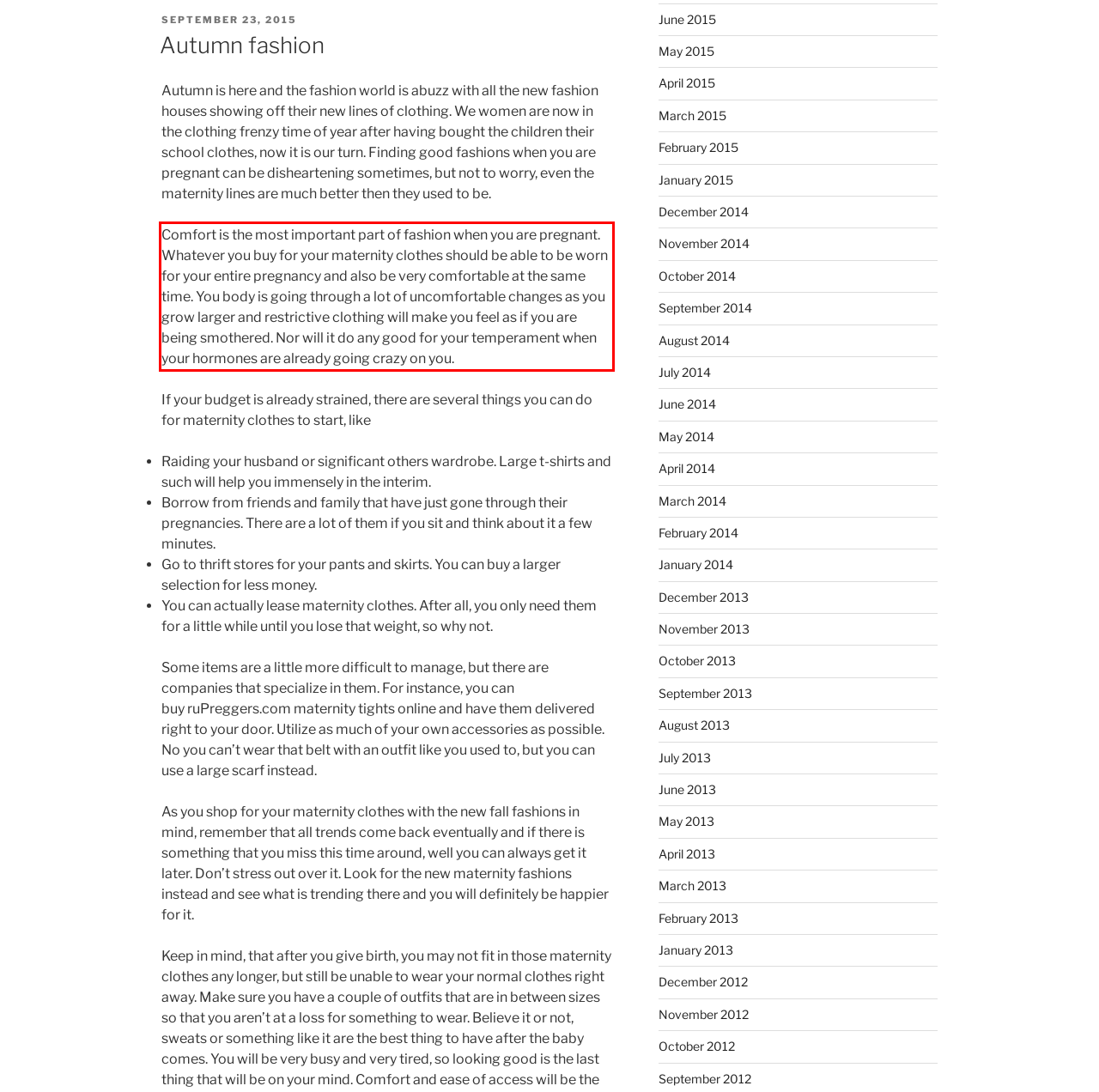Using the provided webpage screenshot, identify and read the text within the red rectangle bounding box.

Comfort is the most important part of fashion when you are pregnant. Whatever you buy for your maternity clothes should be able to be worn for your entire pregnancy and also be very comfortable at the same time. You body is going through a lot of uncomfortable changes as you grow larger and restrictive clothing will make you feel as if you are being smothered. Nor will it do any good for your temperament when your hormones are already going crazy on you.